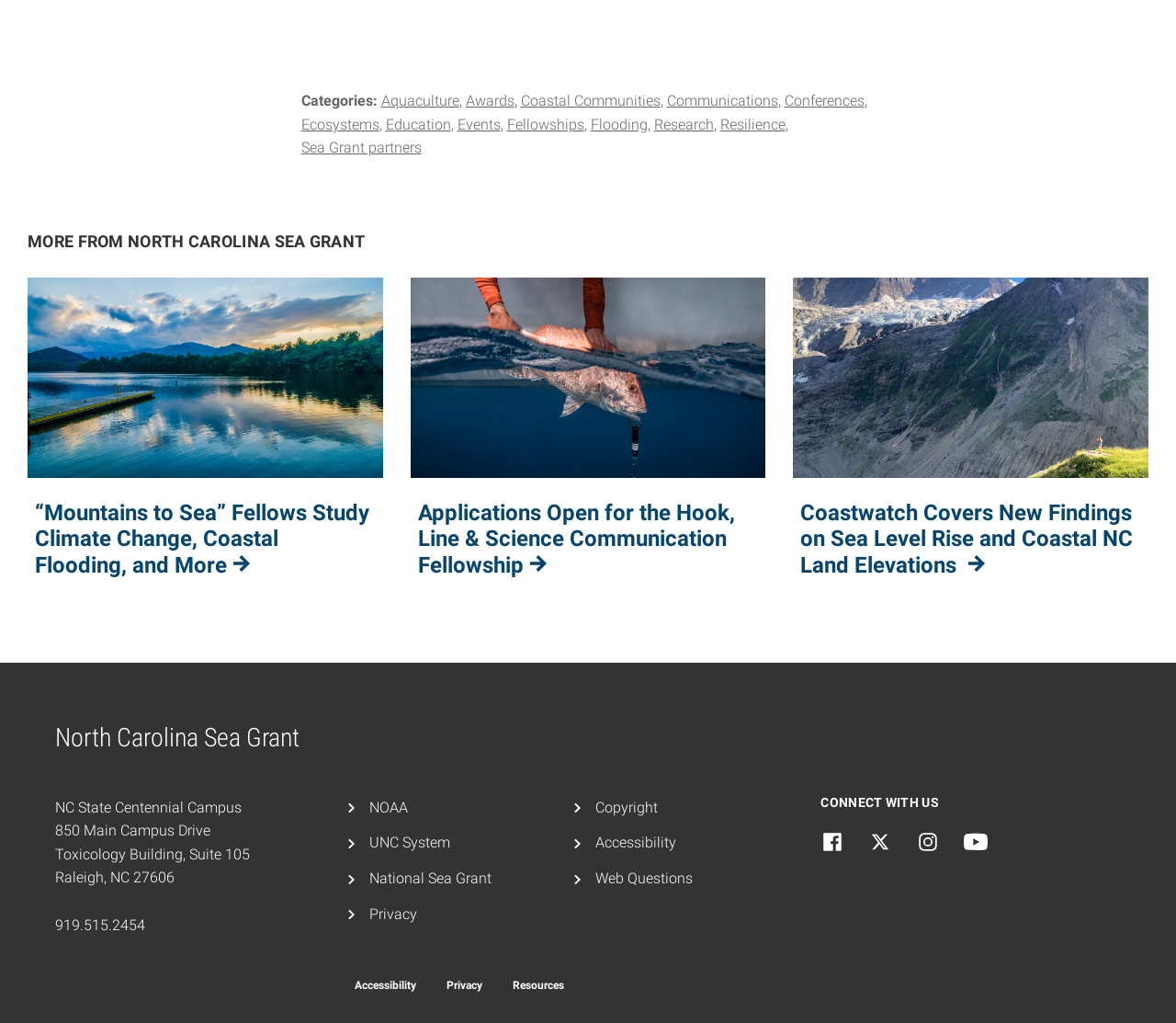Respond to the following query with just one word or a short phrase: 
What are the categories listed on the webpage?

Aquaculture, Awards, etc.